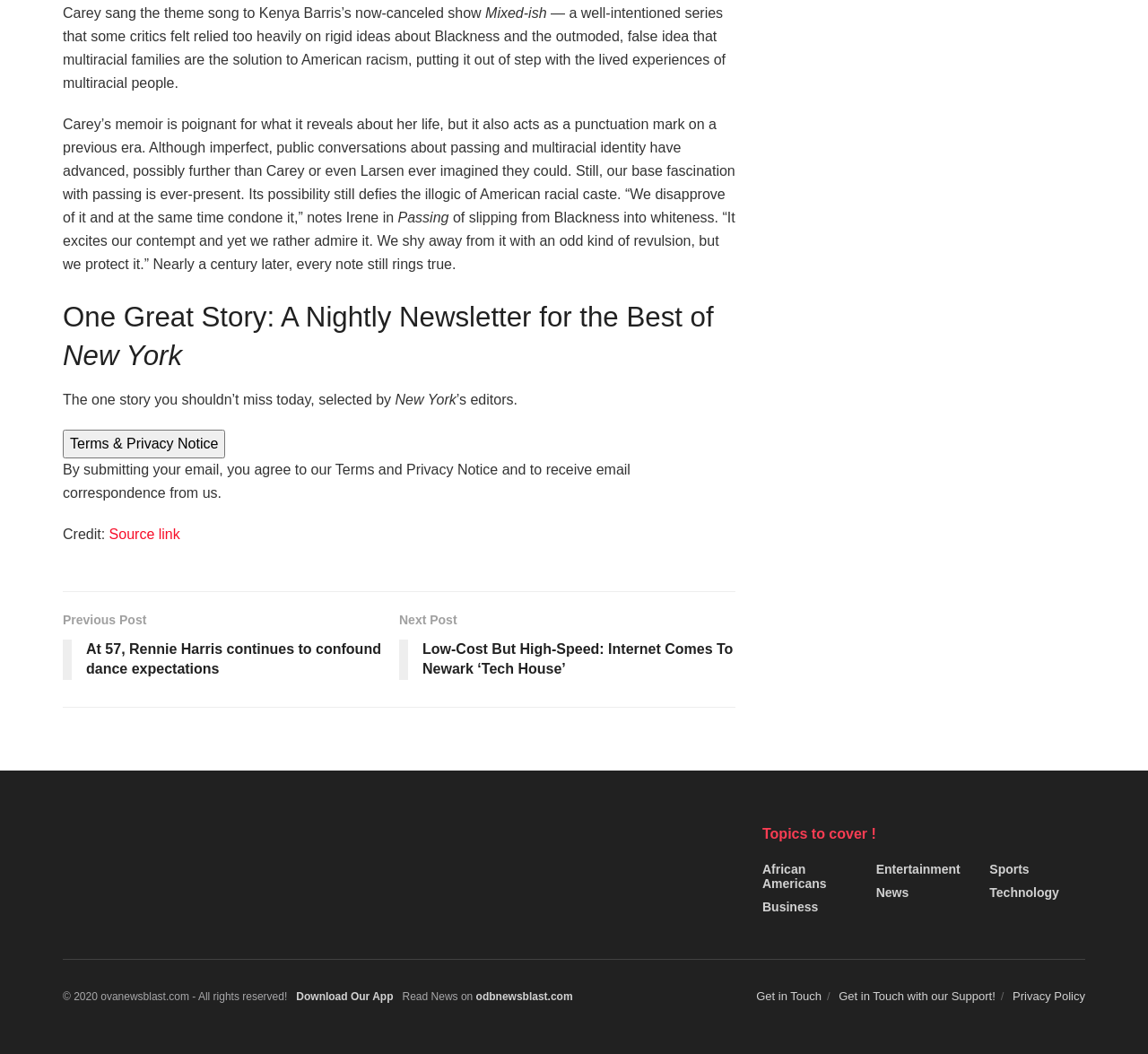Respond to the question below with a single word or phrase: What is the copyright year of the website?

2020